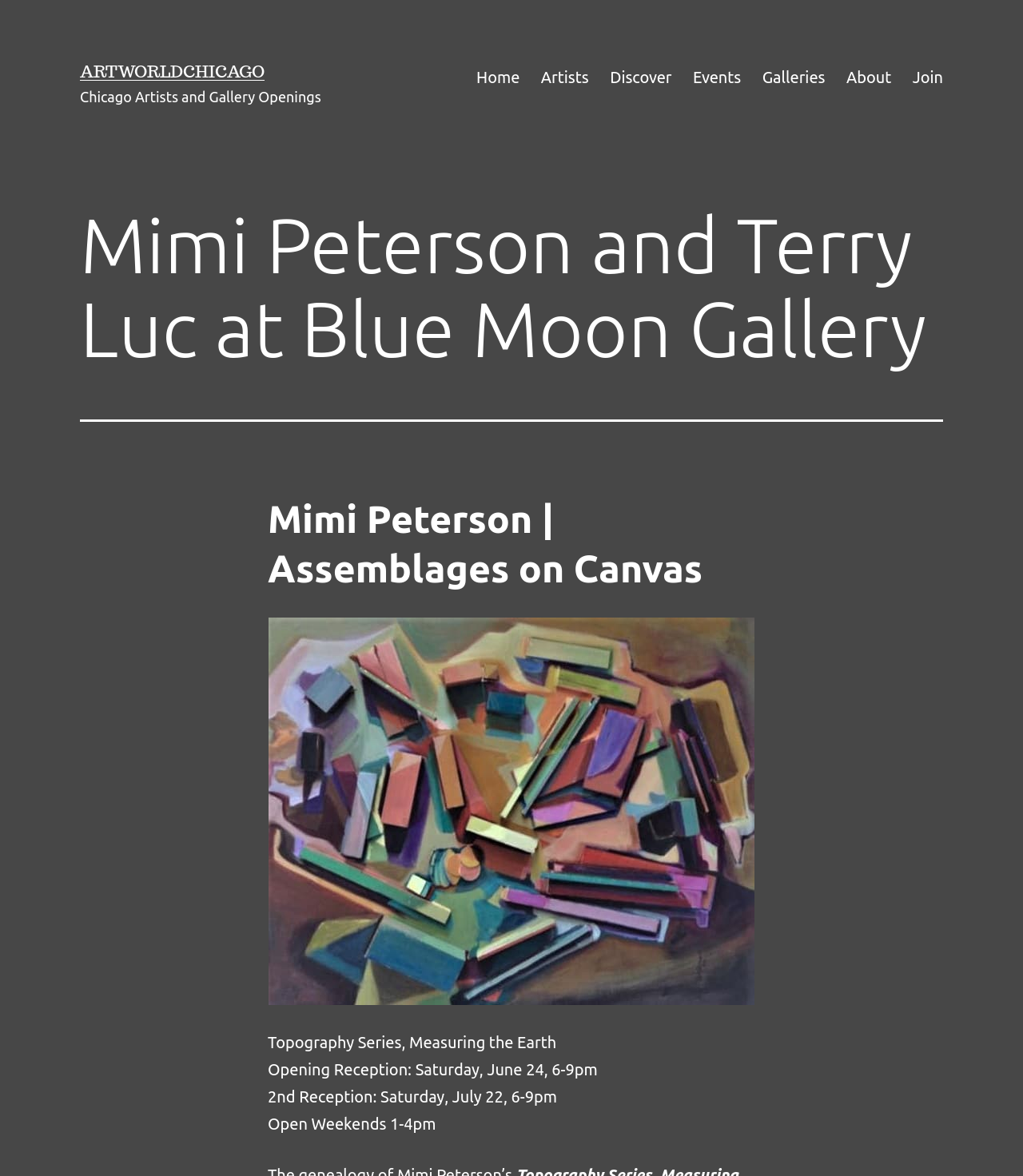Find the bounding box coordinates of the clickable area required to complete the following action: "Read about Amex Extended Warranty".

None